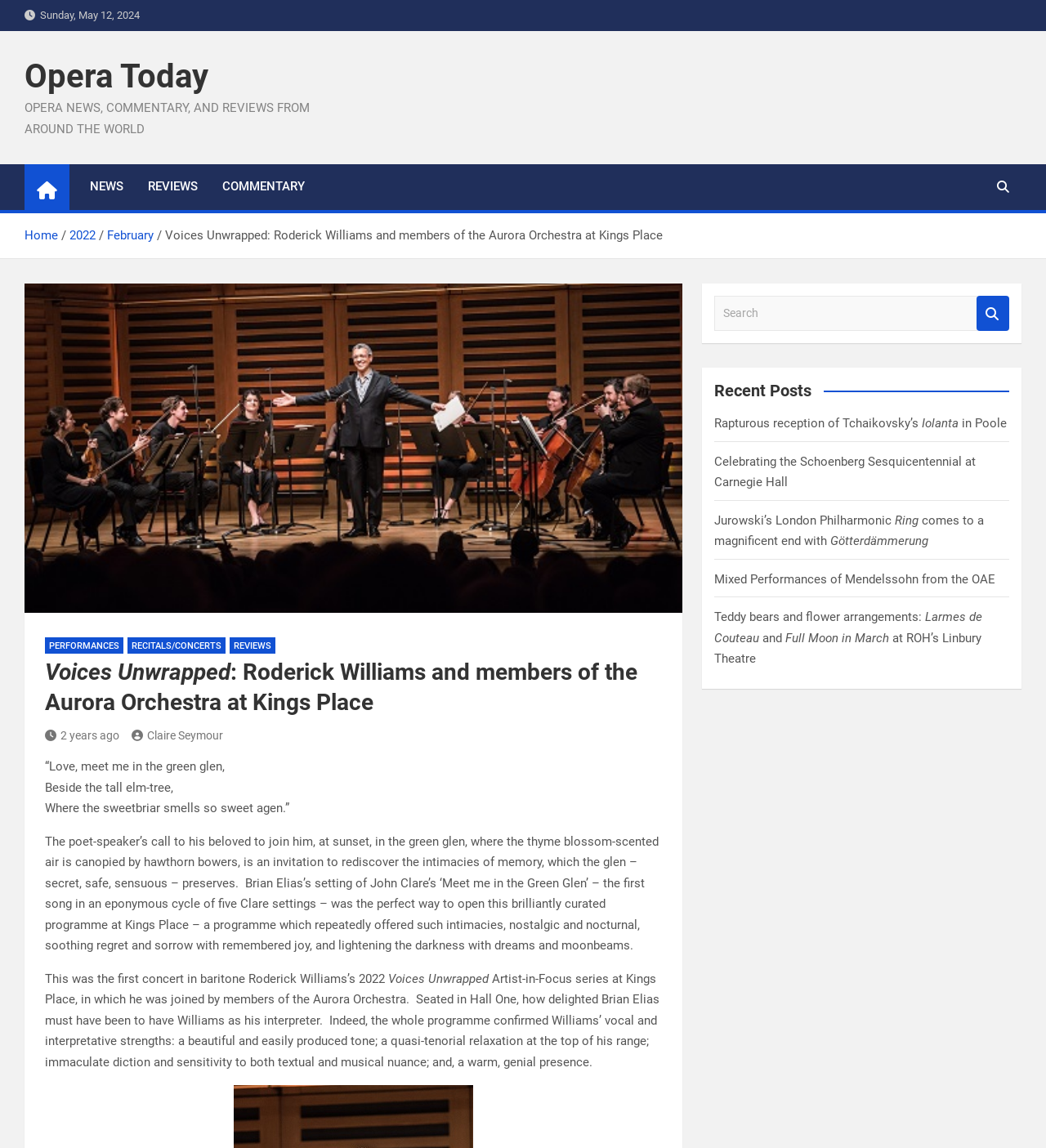Show me the bounding box coordinates of the clickable region to achieve the task as per the instruction: "Search for something".

[0.683, 0.258, 0.934, 0.288]